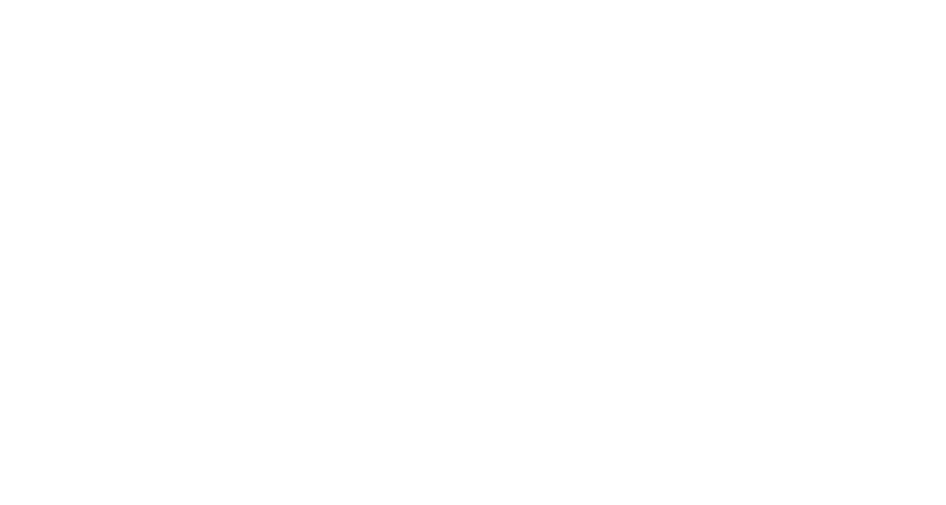Present an elaborate depiction of the scene captured in the image.

The image showcases a round pipe surface grinding and polishing machine, emphasizing its robust design and functionality. This high-quality machinery, produced by Xinyida, is engineered for efficient grinding and polishing of round pipes, making it essential for various industrial applications. The image likely highlights specific features of the machine, designed to deliver precision results while maintaining durability. With Xinyida's reputation for innovative designs and reliable performance, this machine stands out as a vital tool for businesses seeking to enhance their production capabilities.